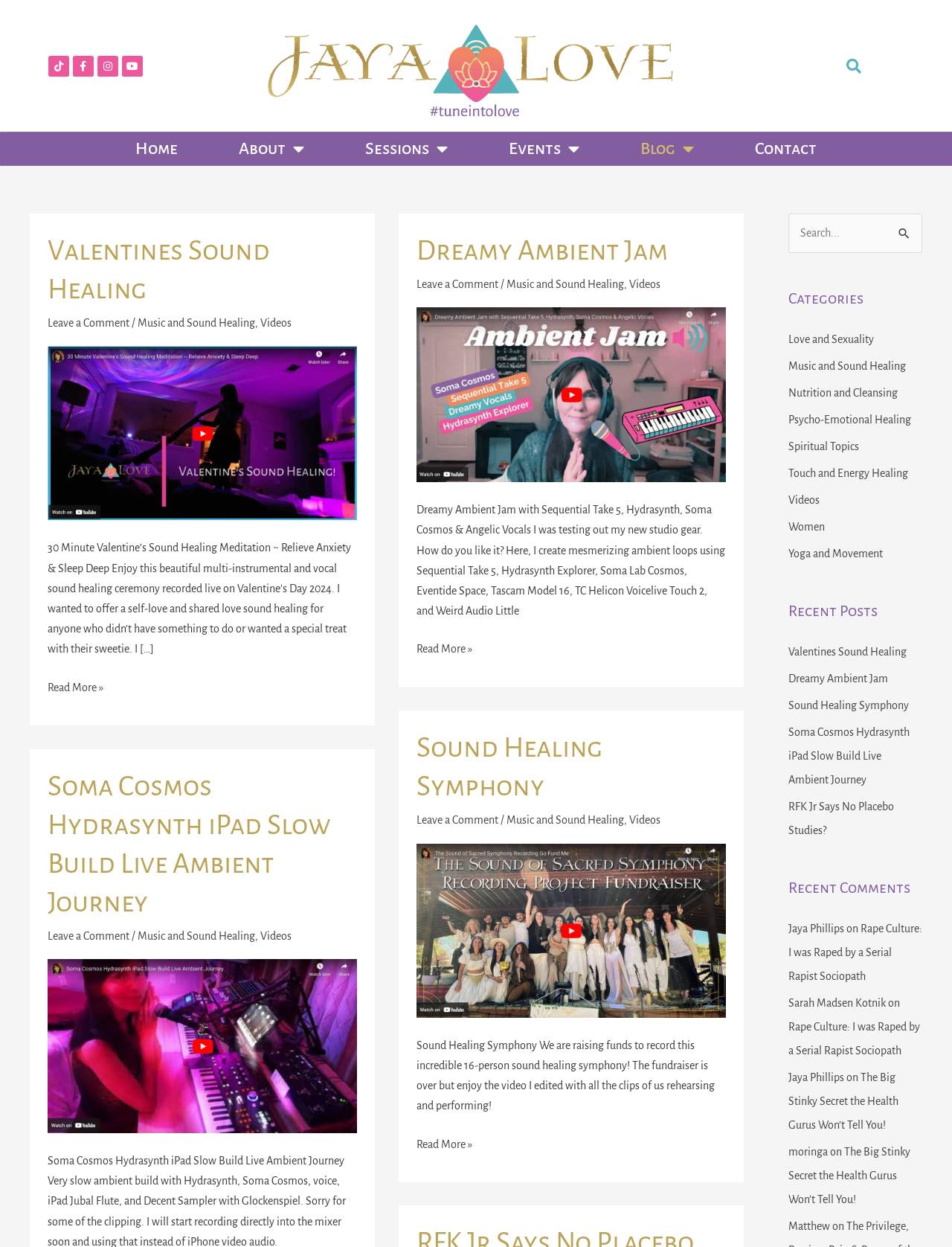Please determine the bounding box coordinates of the section I need to click to accomplish this instruction: "Explore the Music and Sound Healing category".

[0.828, 0.289, 0.952, 0.298]